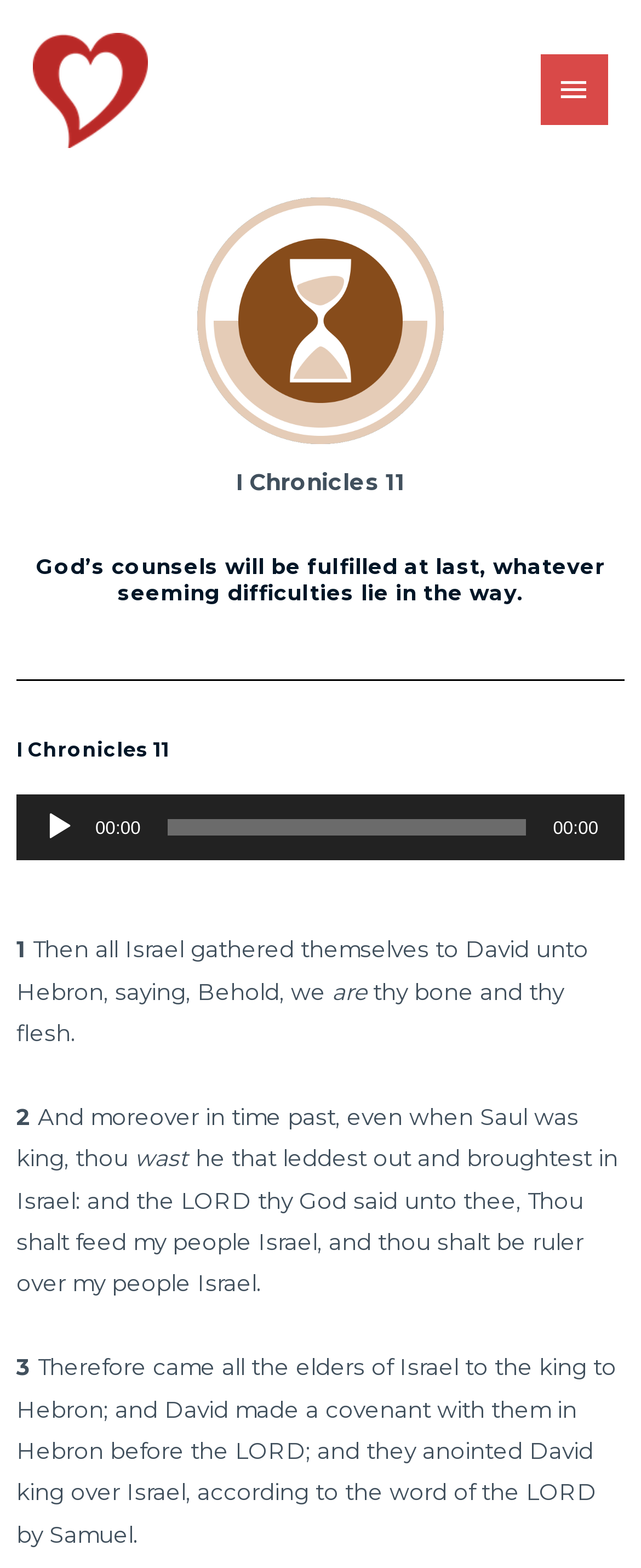Using a single word or phrase, answer the following question: 
What is the name of the Bible reading plan?

Six Year Bible Reading Plan